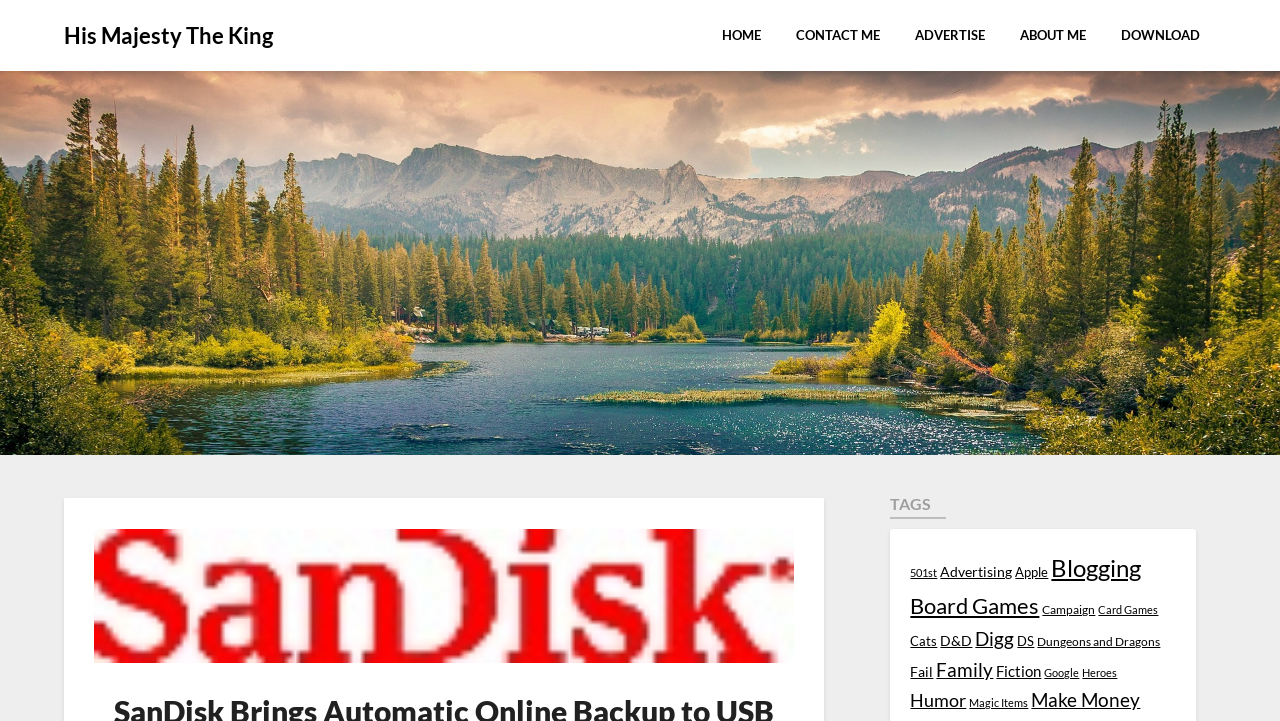Locate the primary headline on the webpage and provide its text.

SanDisk Brings Automatic Online Backup to USB Flash Drives with New Cruzer Titanium Plus